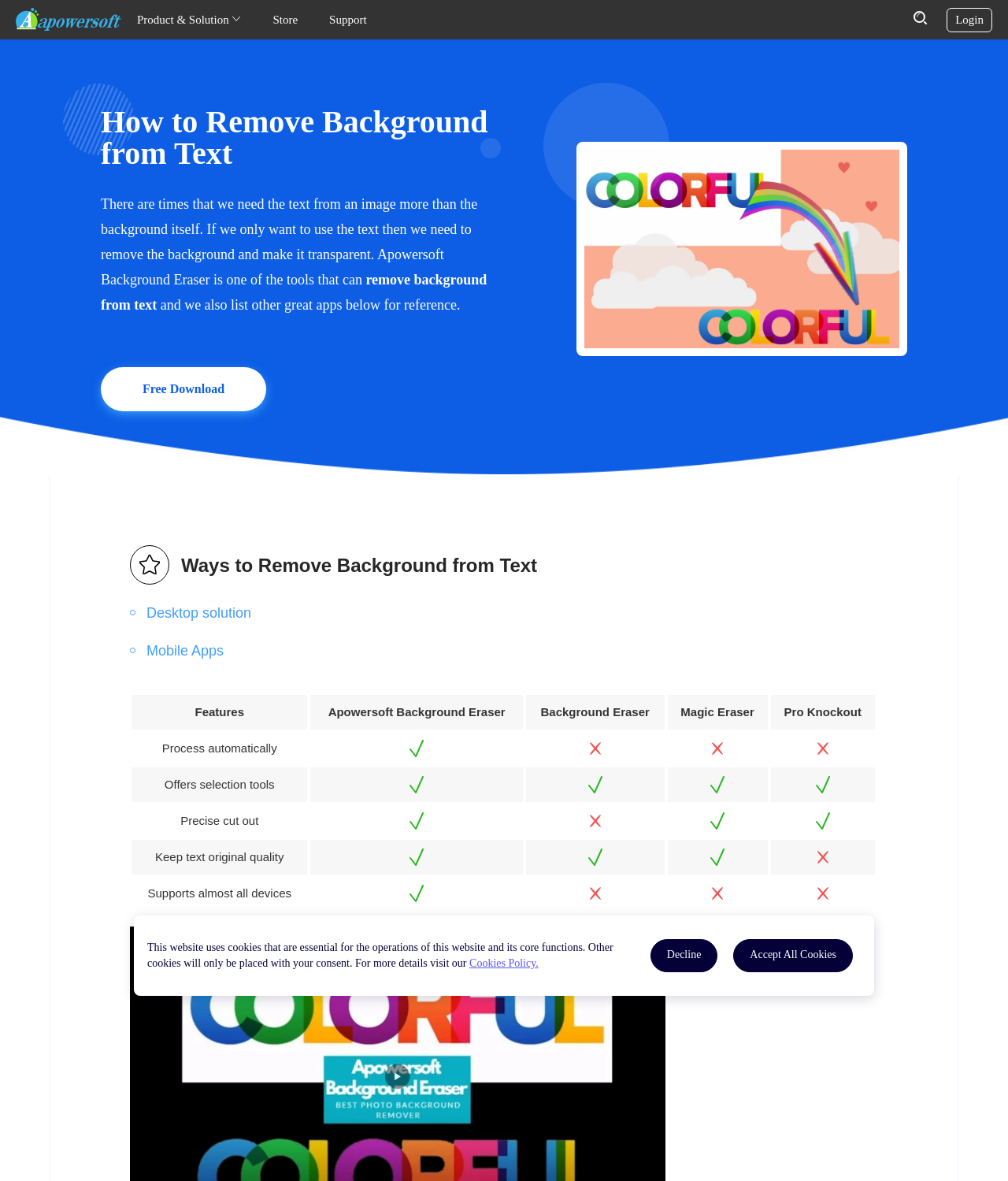Please identify the bounding box coordinates of where to click in order to follow the instruction: "Explore 'Mobile Apps'".

[0.129, 0.535, 0.222, 0.567]